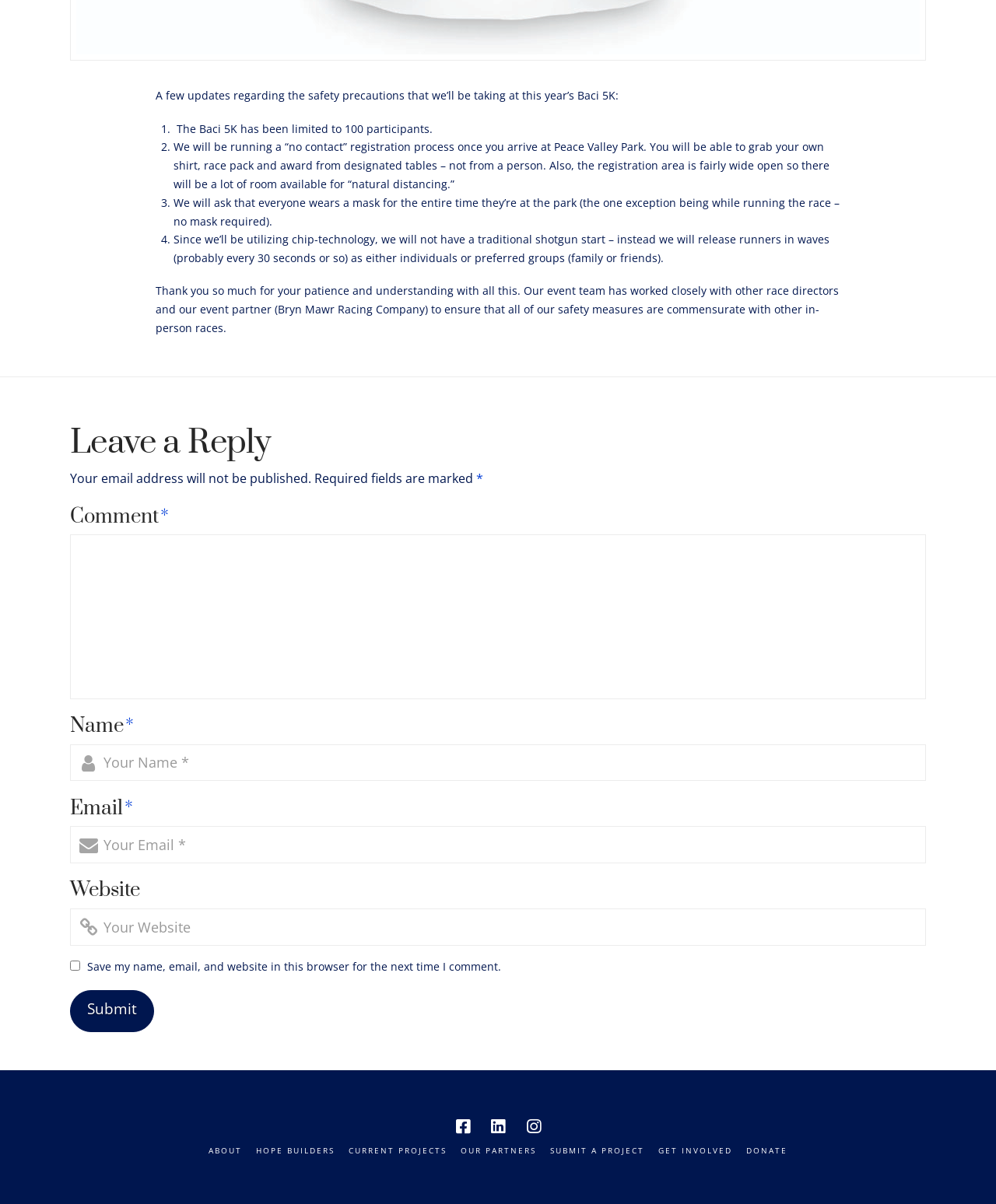Identify the bounding box coordinates for the element you need to click to achieve the following task: "Click on the ABOUT link". The coordinates must be four float values ranging from 0 to 1, formatted as [left, top, right, bottom].

[0.209, 0.951, 0.243, 0.96]